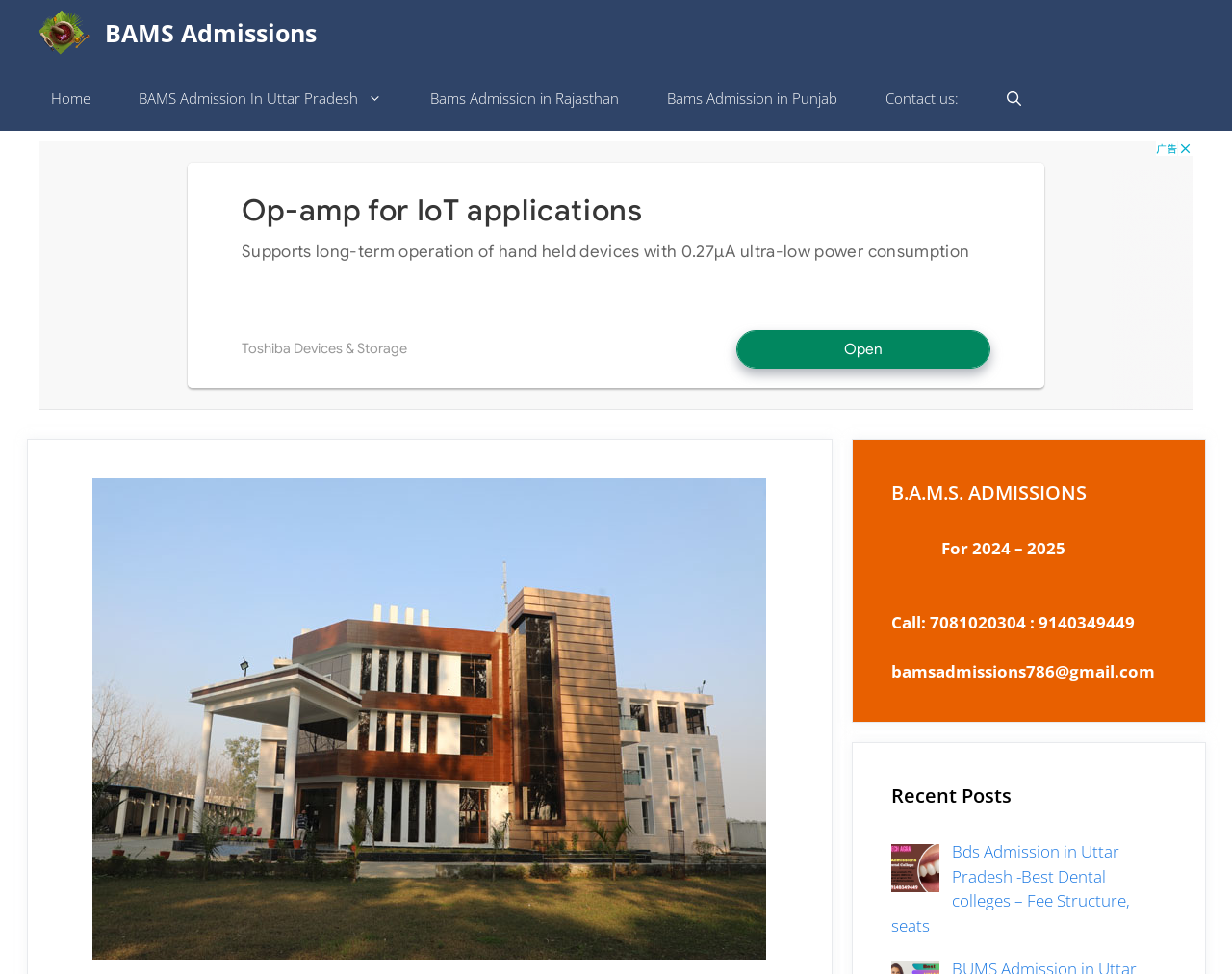Identify the bounding box for the given UI element using the description provided. Coordinates should be in the format (top-left x, top-left y, bottom-right x, bottom-right y) and must be between 0 and 1. Here is the description: BAMS Admission In Uttar Pradesh

[0.093, 0.067, 0.329, 0.134]